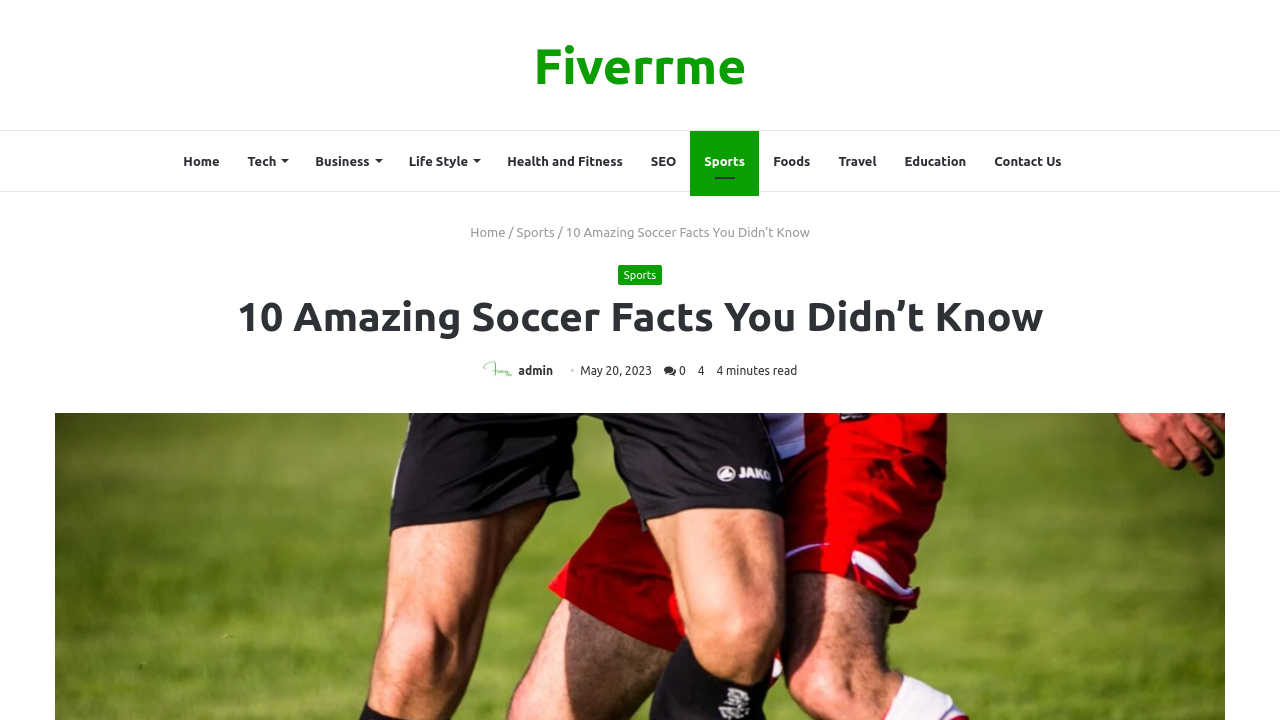Please provide a comprehensive answer to the question below using the information from the image: How many minutes does it take to read the article?

I found the text '4 minutes read' at the bottom of the article, which indicates the estimated time it takes to read the article.